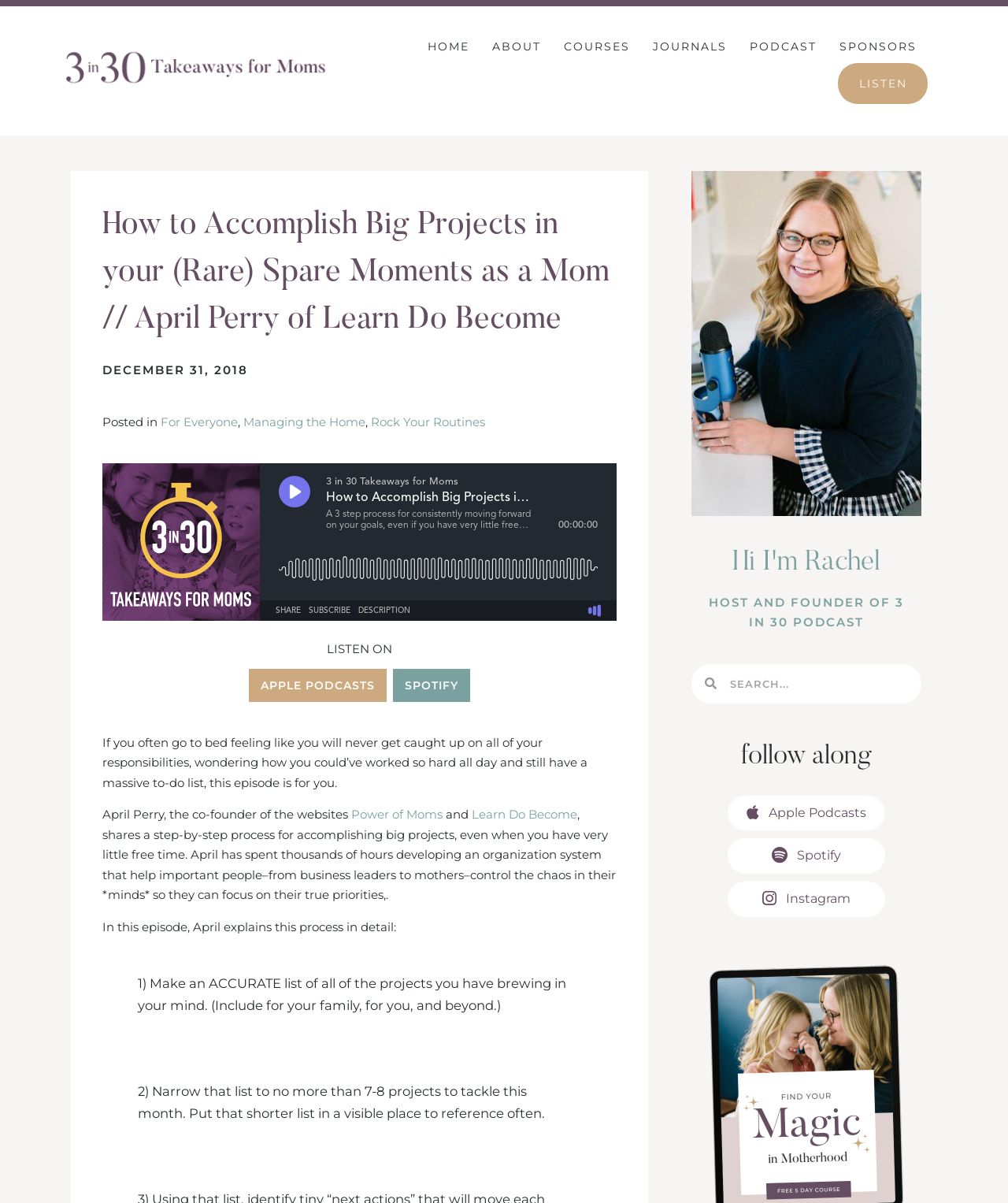Can you find the bounding box coordinates for the element that needs to be clicked to execute this instruction: "Read the article about 'Managing the Home'"? The coordinates should be given as four float numbers between 0 and 1, i.e., [left, top, right, bottom].

[0.241, 0.344, 0.362, 0.357]